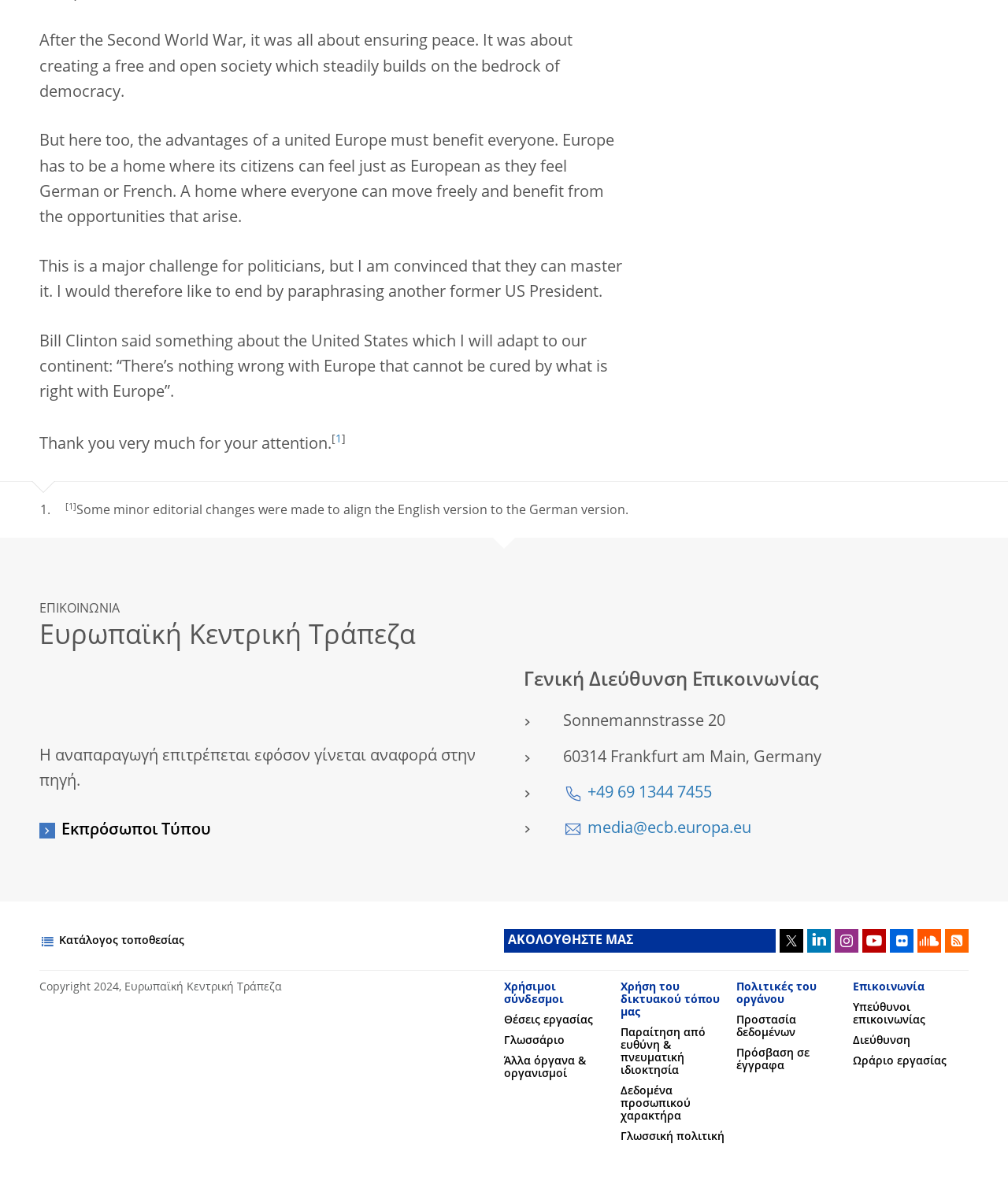What is the phone number of the institution?
Provide a well-explained and detailed answer to the question.

I found the answer by looking at the link element with the phone number, which is located below the heading 'Γενική Διεύθυνση Επικοινωνίας'.